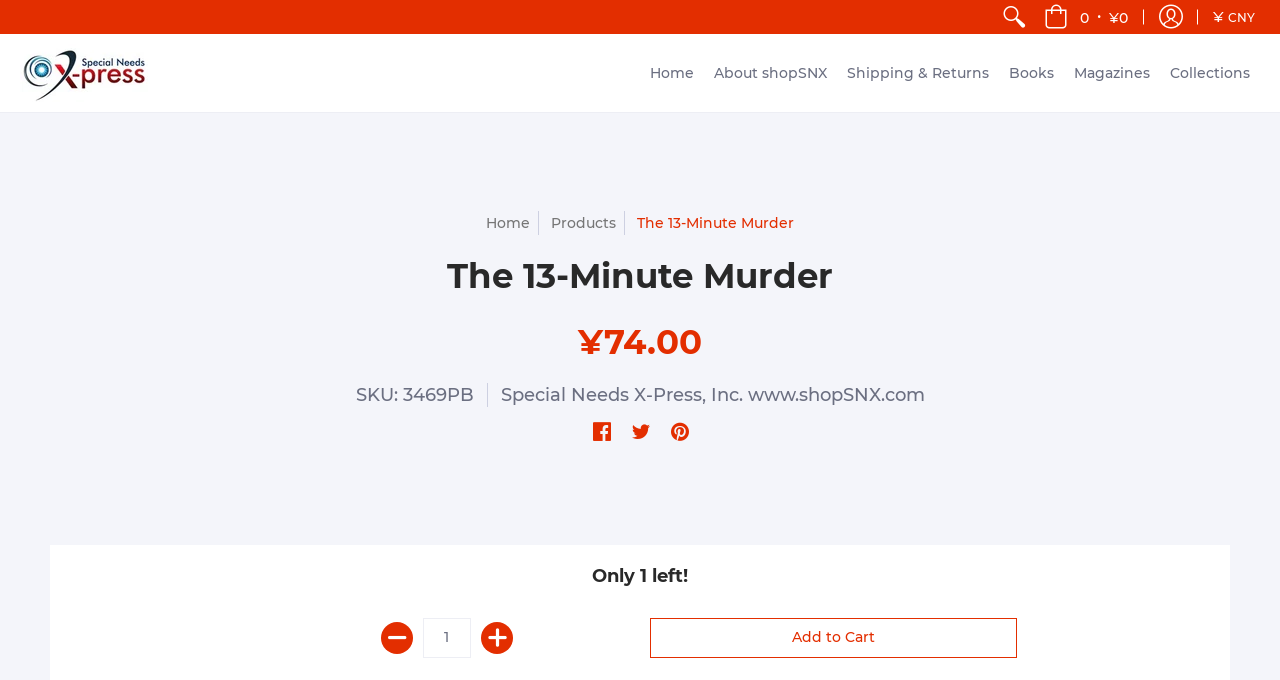What is the price of the book?
Identify the answer in the screenshot and reply with a single word or phrase.

¥74.00